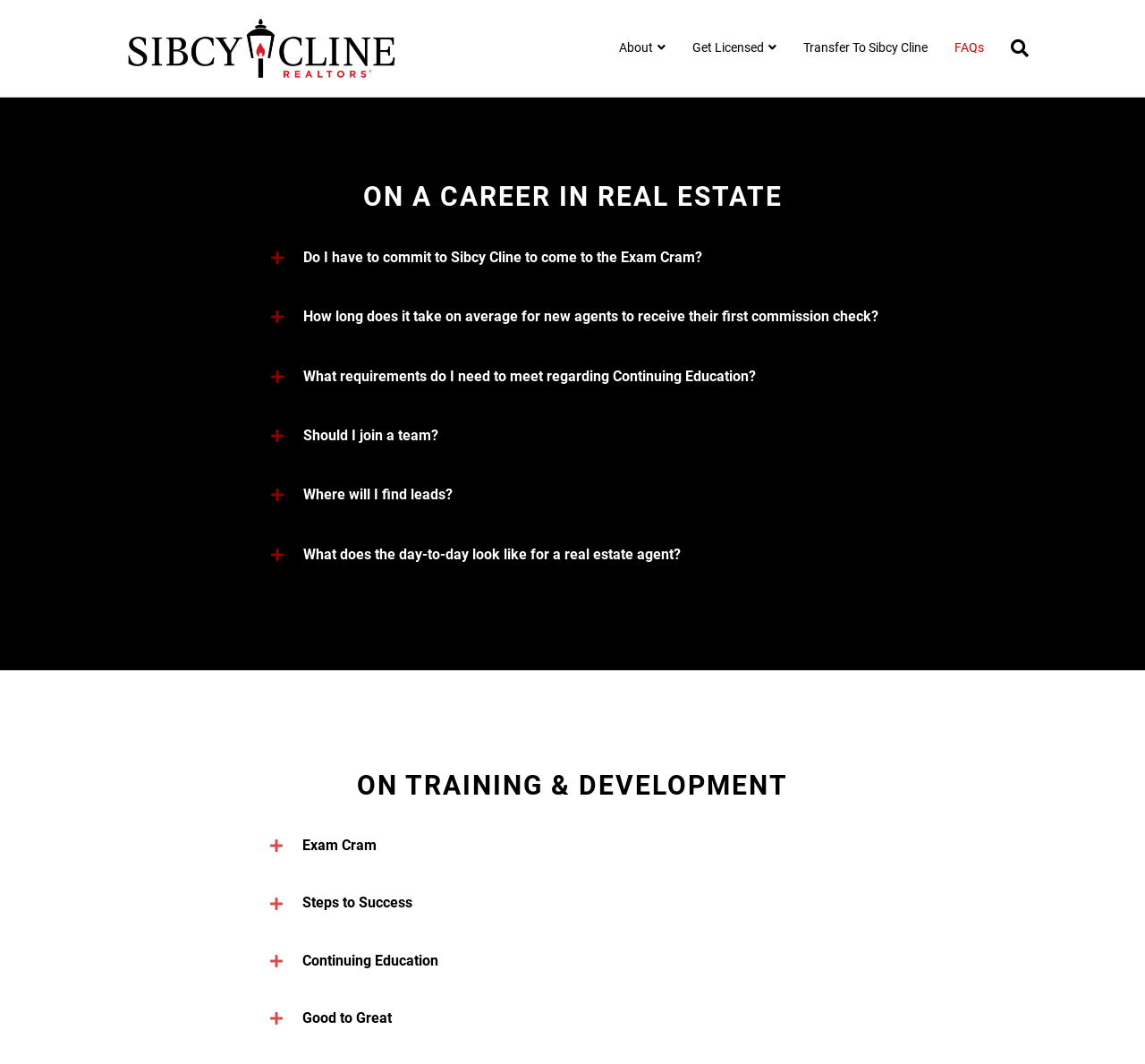Offer a meticulous description of the webpage's structure and content.

This webpage is about becoming a real estate agent with Sibcy Cline Realtors. At the top, there is a header menu with links to different sections, including "About", "Get Licensed", "Transfer To Sibcy Cline", "FAQs", and "Search". Below the header menu, there is a prominent link to "Become a Real Estate Agent with Sibcy Cline Realtors" accompanied by an image.

The main content of the page is divided into two sections: "ON A CAREER IN REAL ESTATE" and "ON TRAINING & DEVELOPMENT". The first section has five tabs, each with a question related to a career in real estate, such as "Do I have to commit to Sibcy Cline to come to the Exam Cram?" and "What requirements do I need to meet regarding Continuing Education?". The second section has five tabs as well, each with a topic related to training and development, such as "Exam Cram", "Steps to Success", and "Continuing Education".

Each tab has a heading and a generic icon. The tabs are arranged horizontally and take up most of the page's width. The overall layout is organized and easy to navigate, with clear headings and concise text.